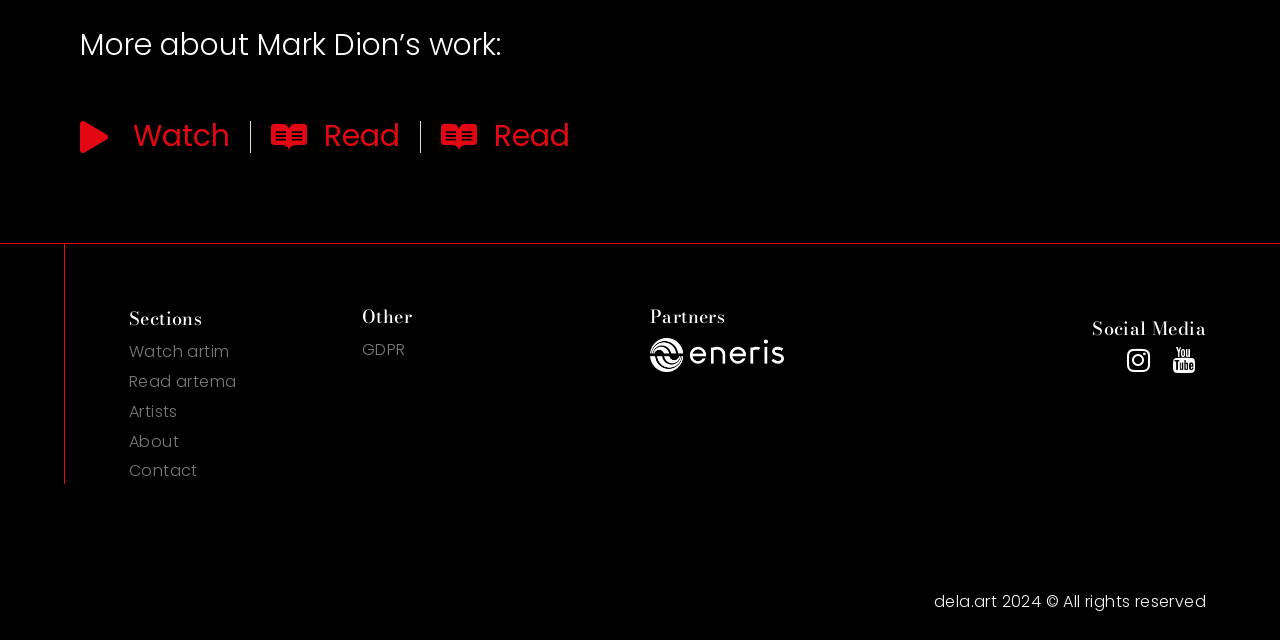What is the name of the artist mentioned?
Based on the image, answer the question with as much detail as possible.

The static text element at the top of the page mentions 'More about Mark Dion’s work:', indicating that Mark Dion is the artist being referred to.